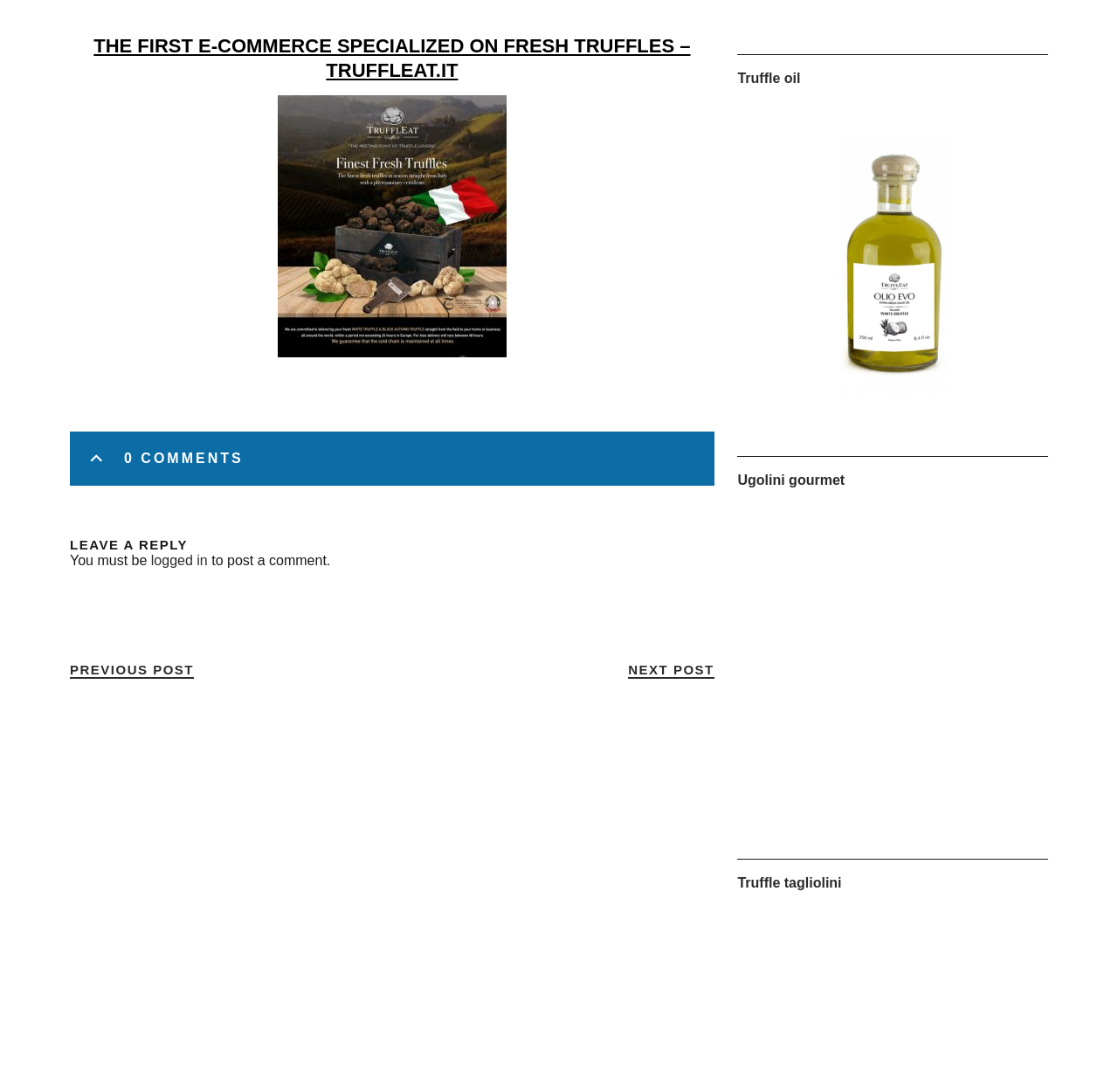Find the bounding box coordinates for the area you need to click to carry out the instruction: "Click the link to leave a reply". The coordinates should be four float numbers between 0 and 1, indicated as [left, top, right, bottom].

[0.062, 0.493, 0.639, 0.505]